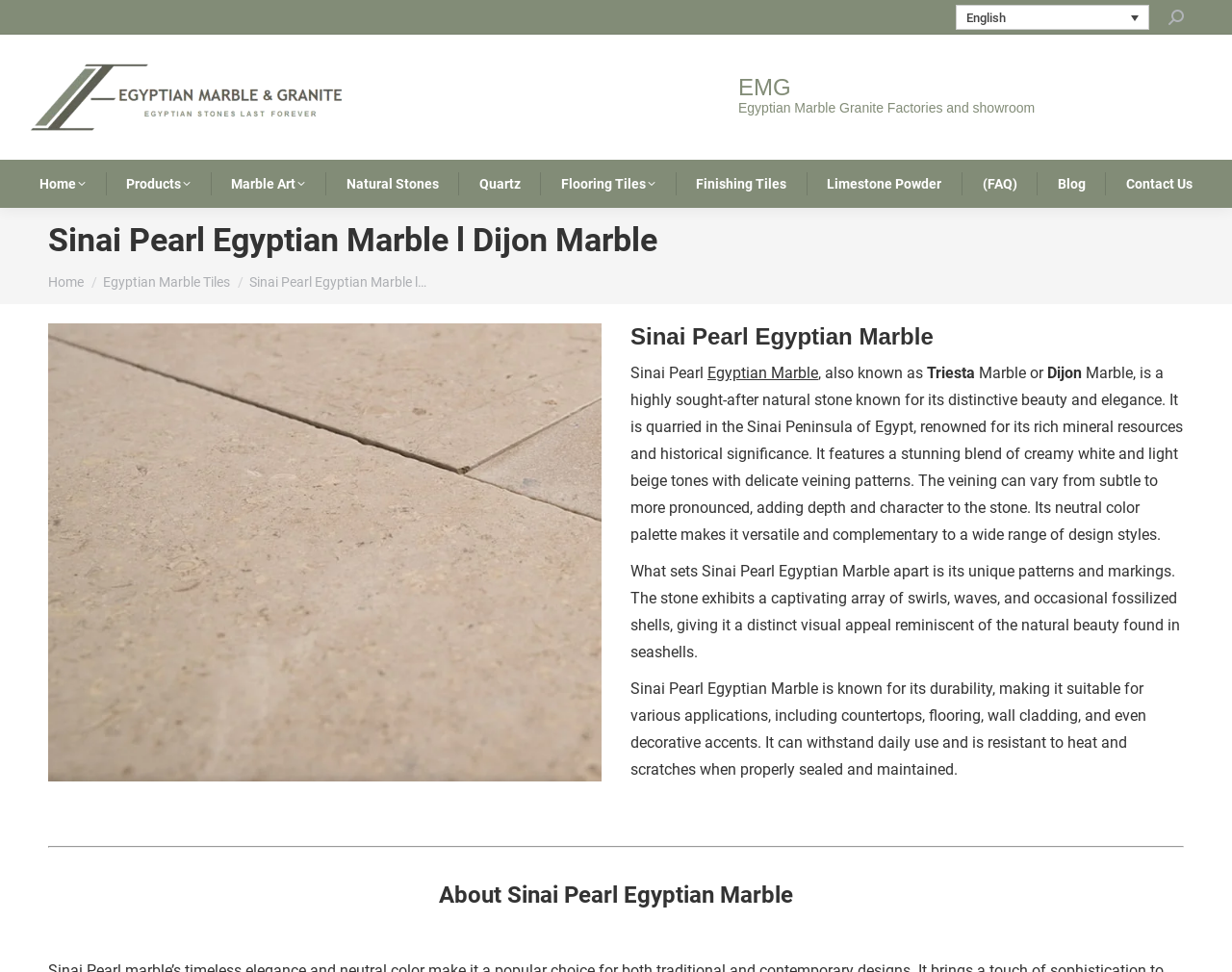Locate the bounding box coordinates of the area where you should click to accomplish the instruction: "Search for something".

[0.948, 0.008, 0.961, 0.027]